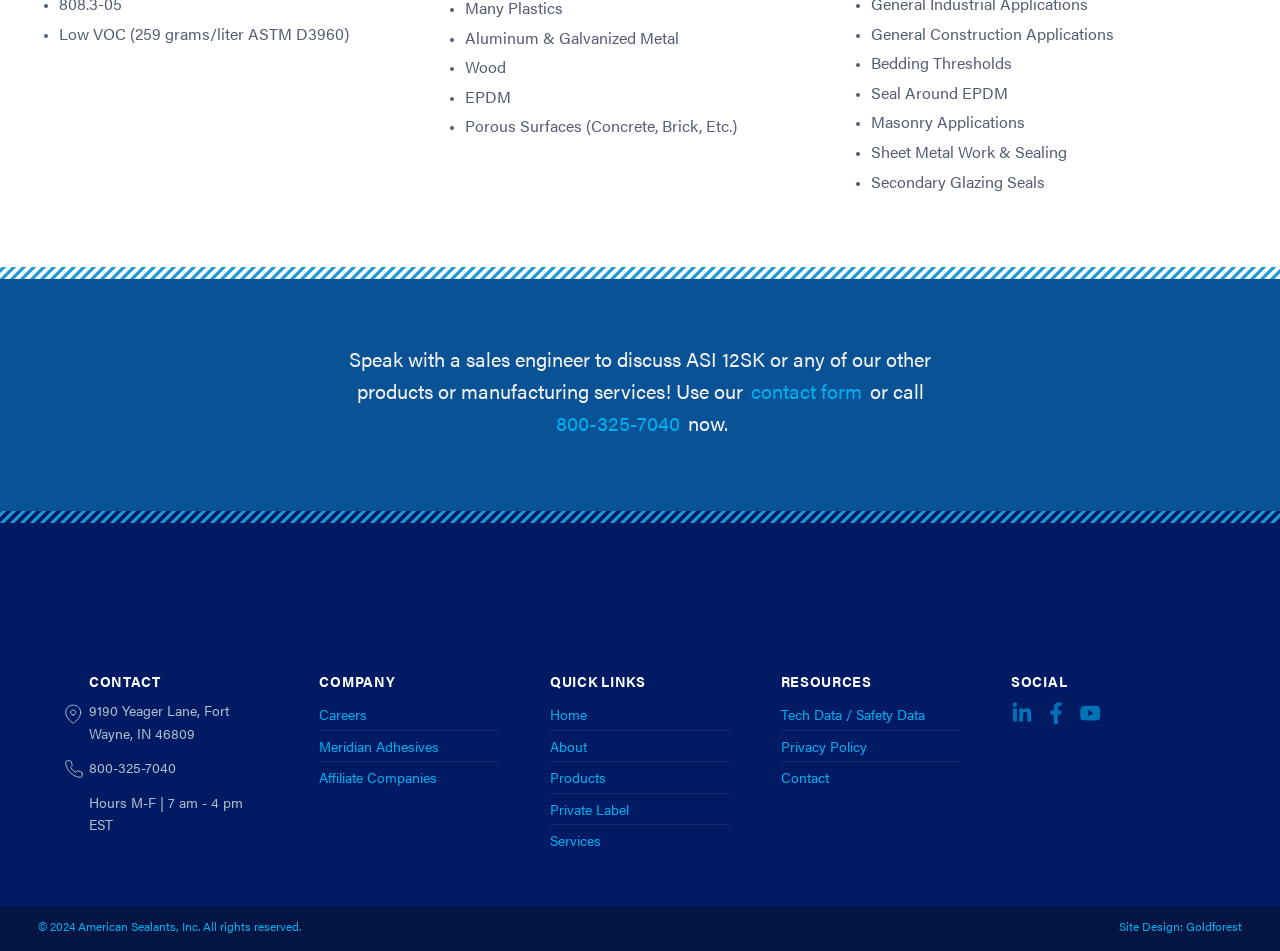Use a single word or phrase to respond to the question:
What is the company's address?

9190 Yeager Lane, Fort Wayne, IN 46809